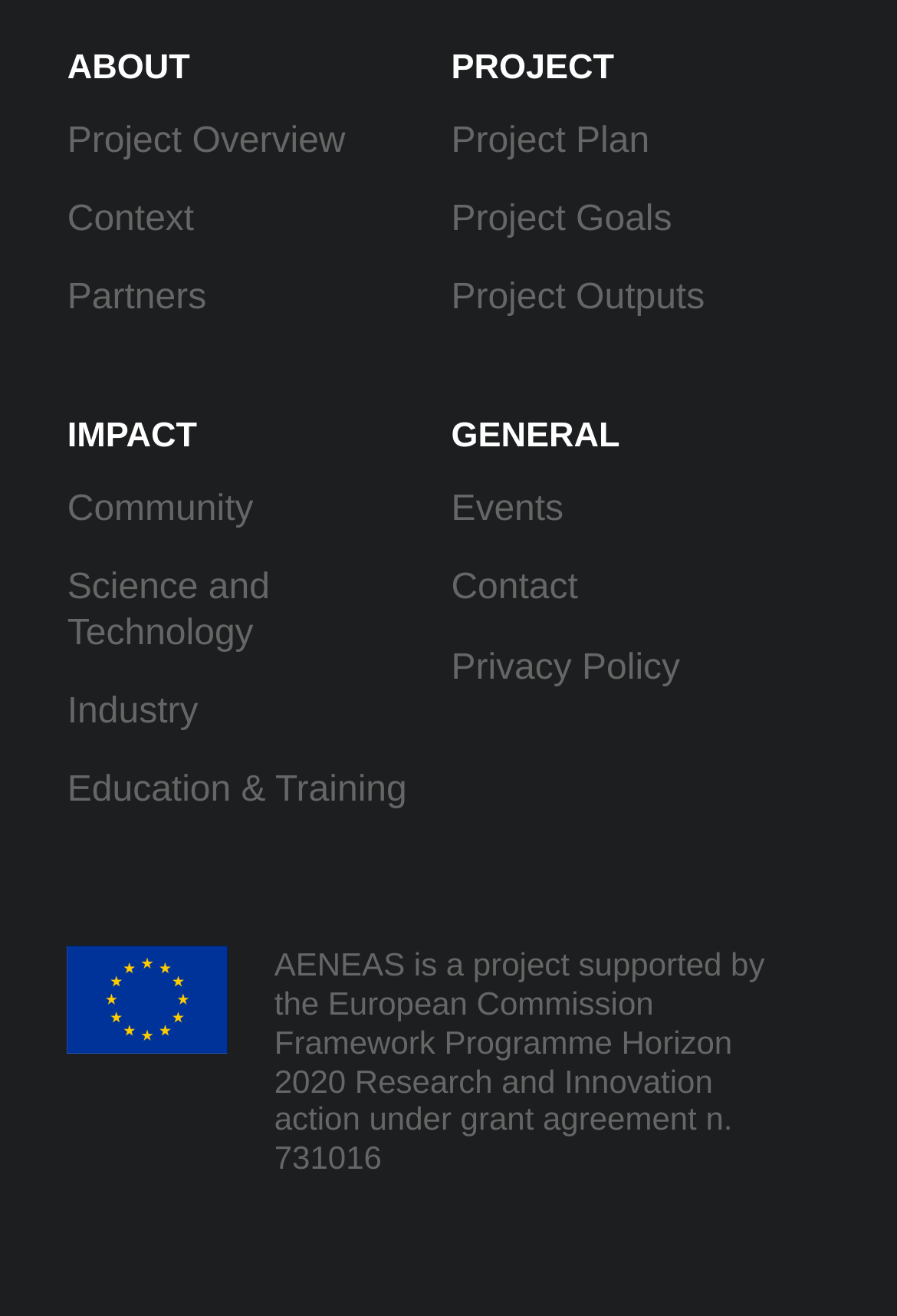Identify the bounding box coordinates of the region that should be clicked to execute the following instruction: "learn about community impact".

[0.075, 0.373, 0.282, 0.402]